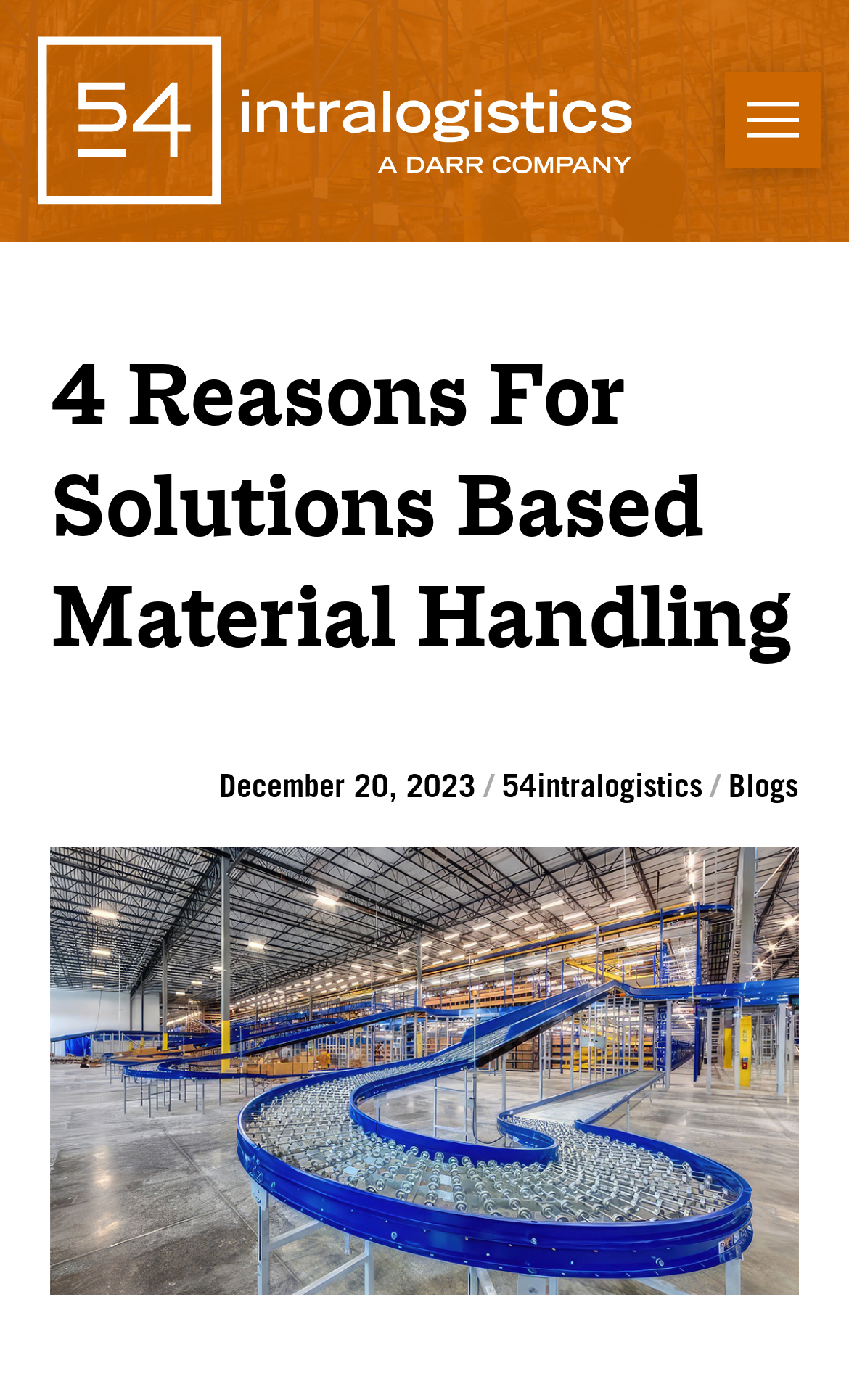Based on the element description "Blogs", predict the bounding box coordinates of the UI element.

[0.858, 0.547, 0.94, 0.583]